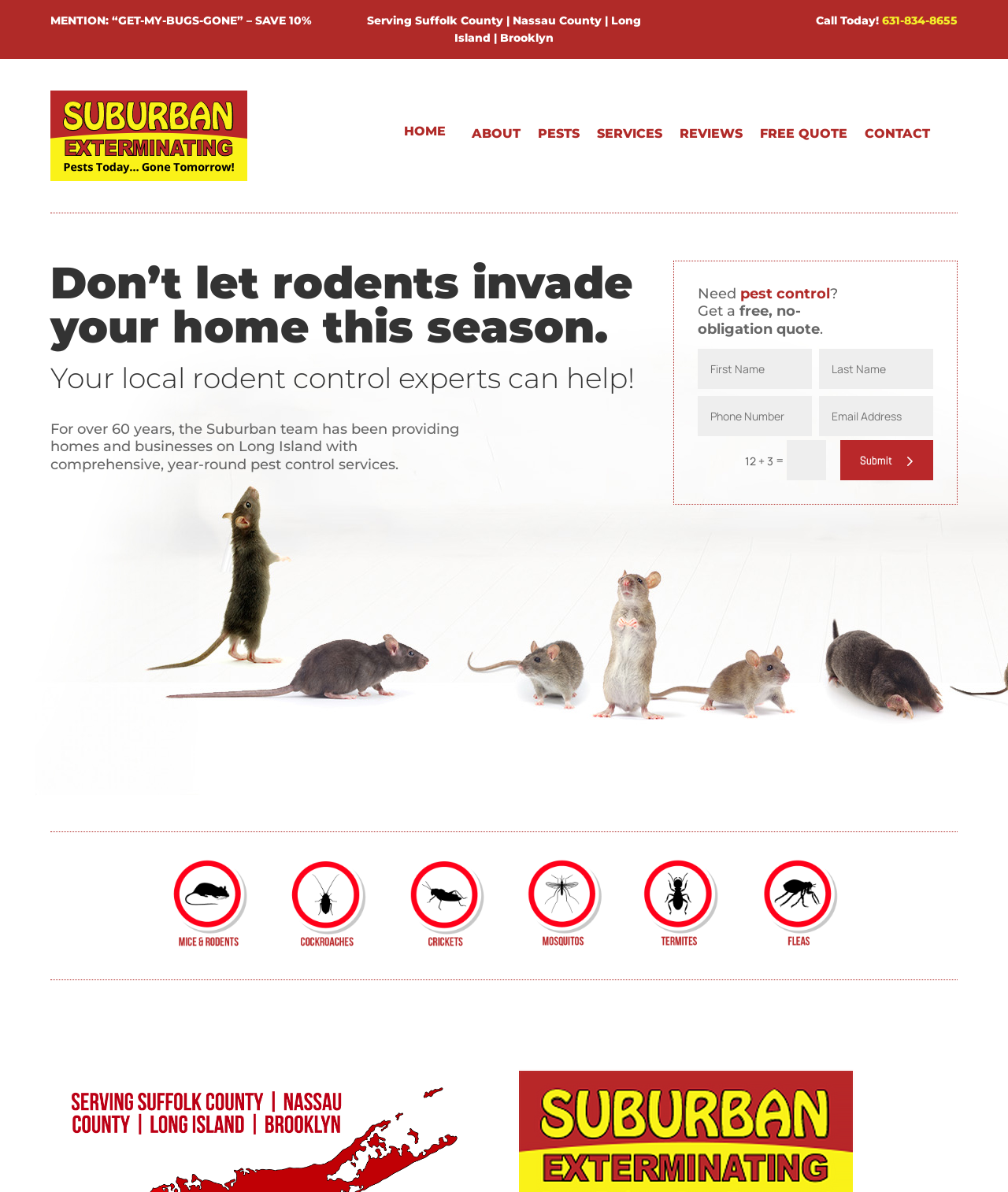Describe every aspect of the webpage in a detailed manner.

The webpage is about Suburban Exterminating, a pest control service provider. At the top, there is a promotional message "MENTION: “GET-MY-BUGS-GONE” – SAVE 10%" followed by a brief description of their service area, "Serving Suffolk County | Nassau County | Long Island | Brooklyn". Next to it, there is a call-to-action "Call Today!" with a phone number "631-834-8655". 

Below this section, there is a navigation menu with links to different pages, including "HOME", "ABOUT", "PESTS", "SERVICES", "REVIEWS", "FREE QUOTE", and "CONTACT". 

The main content of the webpage starts with a heading "Don’t let rodents invade your home this season." followed by another heading "Your local rodent control experts can help!". There is a paragraph of text describing the company's experience and services, "For over 60 years, the Suburban team has been providing homes and businesses on Long Island with comprehensive, year-round pest control services." 

Below this, there is a section with a question "Need ?" and an invitation to get a free quote. There are three text boxes and a submit button next to it. 

On the right side of the page, there is a section with a math problem "12 + 3 =" and a text box to input the answer. 

At the bottom of the page, there are five social media links, each represented by an image.